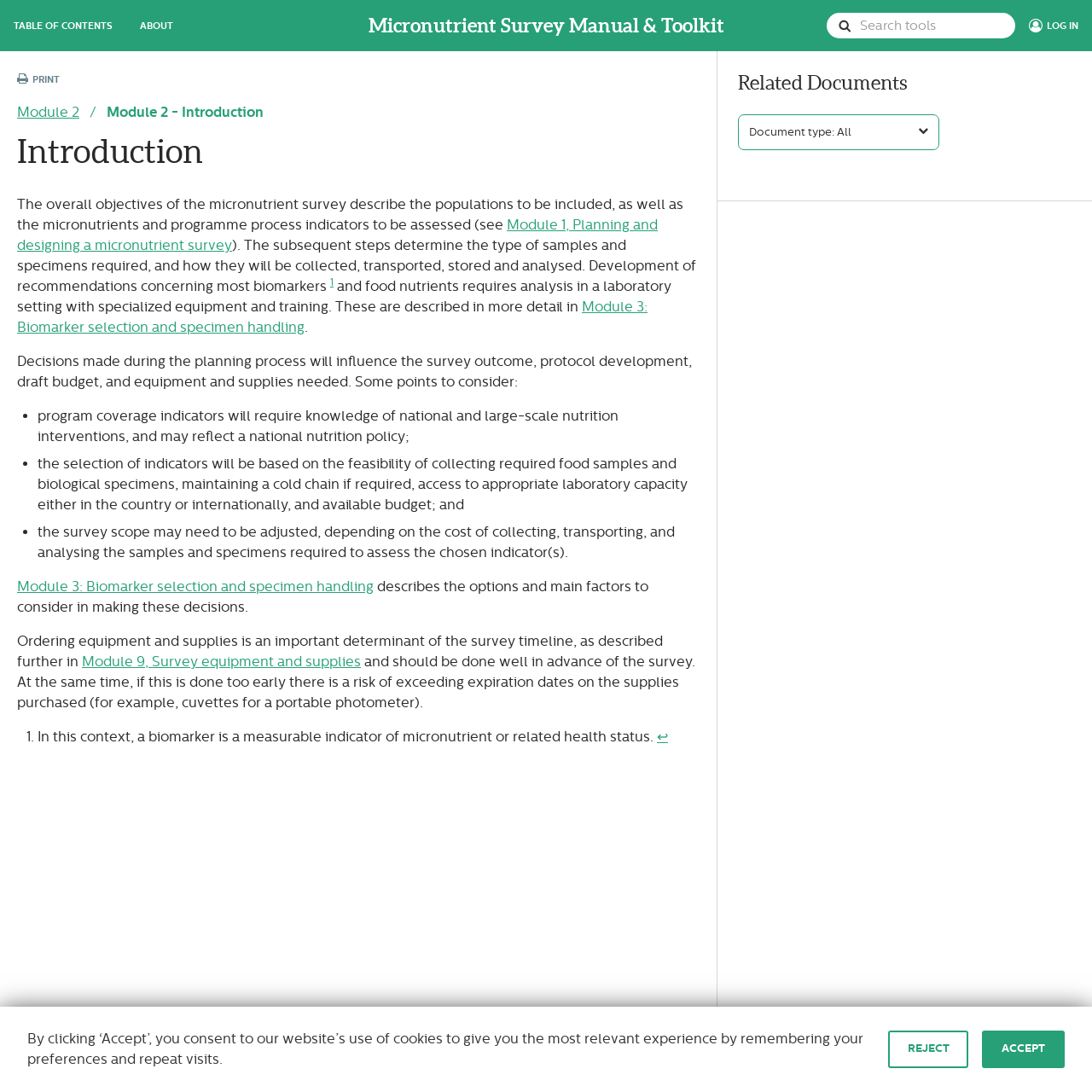Please locate the bounding box coordinates of the element that should be clicked to complete the given instruction: "View Module 1, Planning and designing a micronutrient survey".

[0.016, 0.198, 0.602, 0.232]